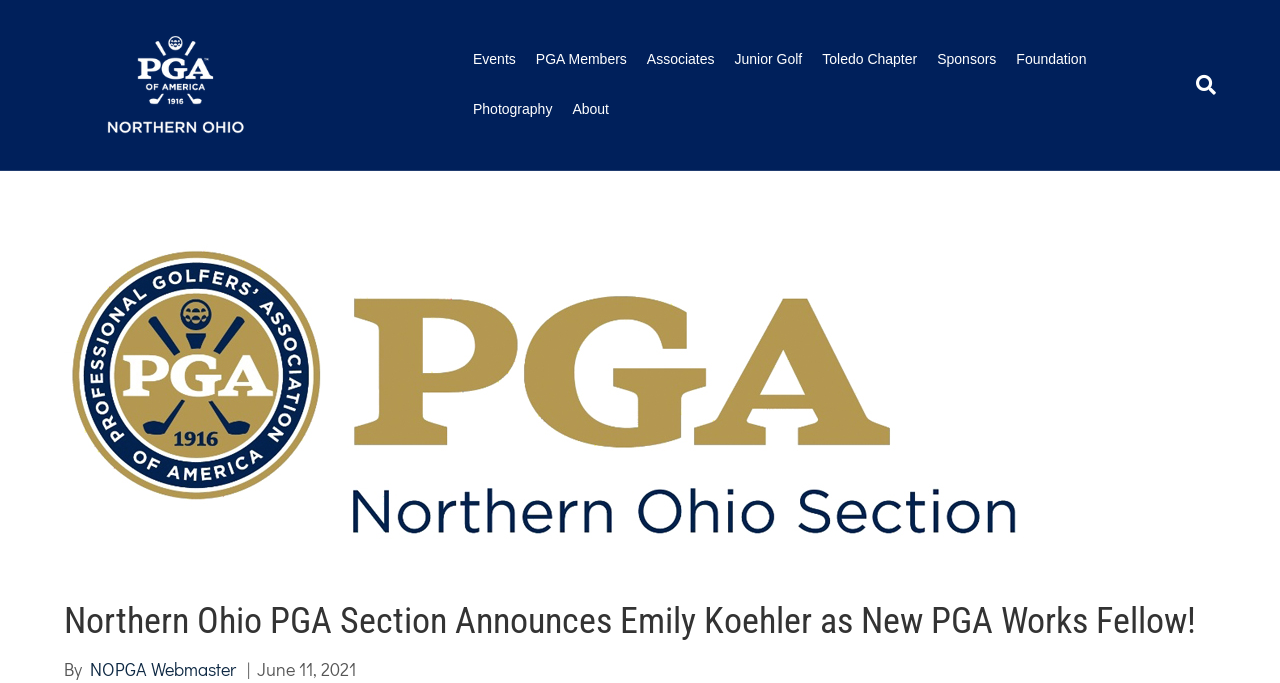What is the name of the organization?
Use the image to give a comprehensive and detailed response to the question.

The name of the organization can be found in the logo at the top of the webpage, which displays the text 'The Northern Ohio PGA'.